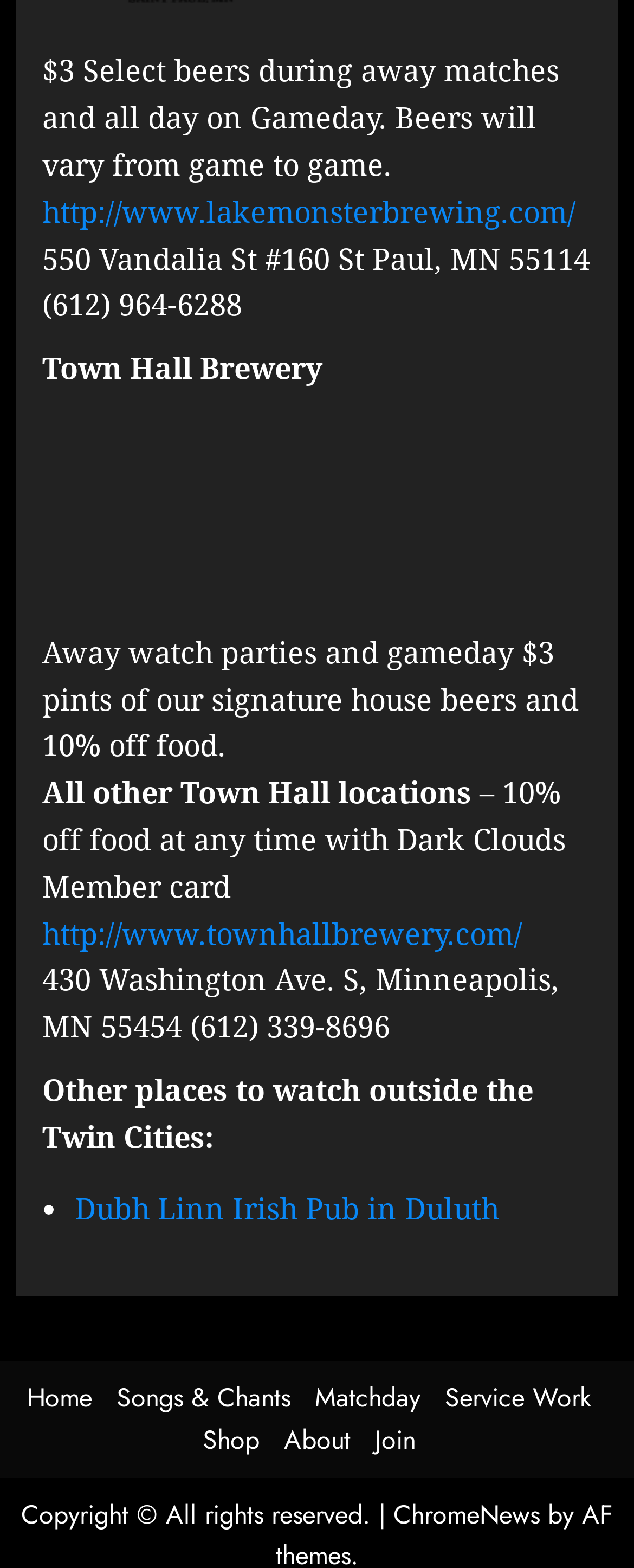Please identify the bounding box coordinates of the area that needs to be clicked to follow this instruction: "Check Copyright information".

[0.033, 0.954, 0.597, 0.977]